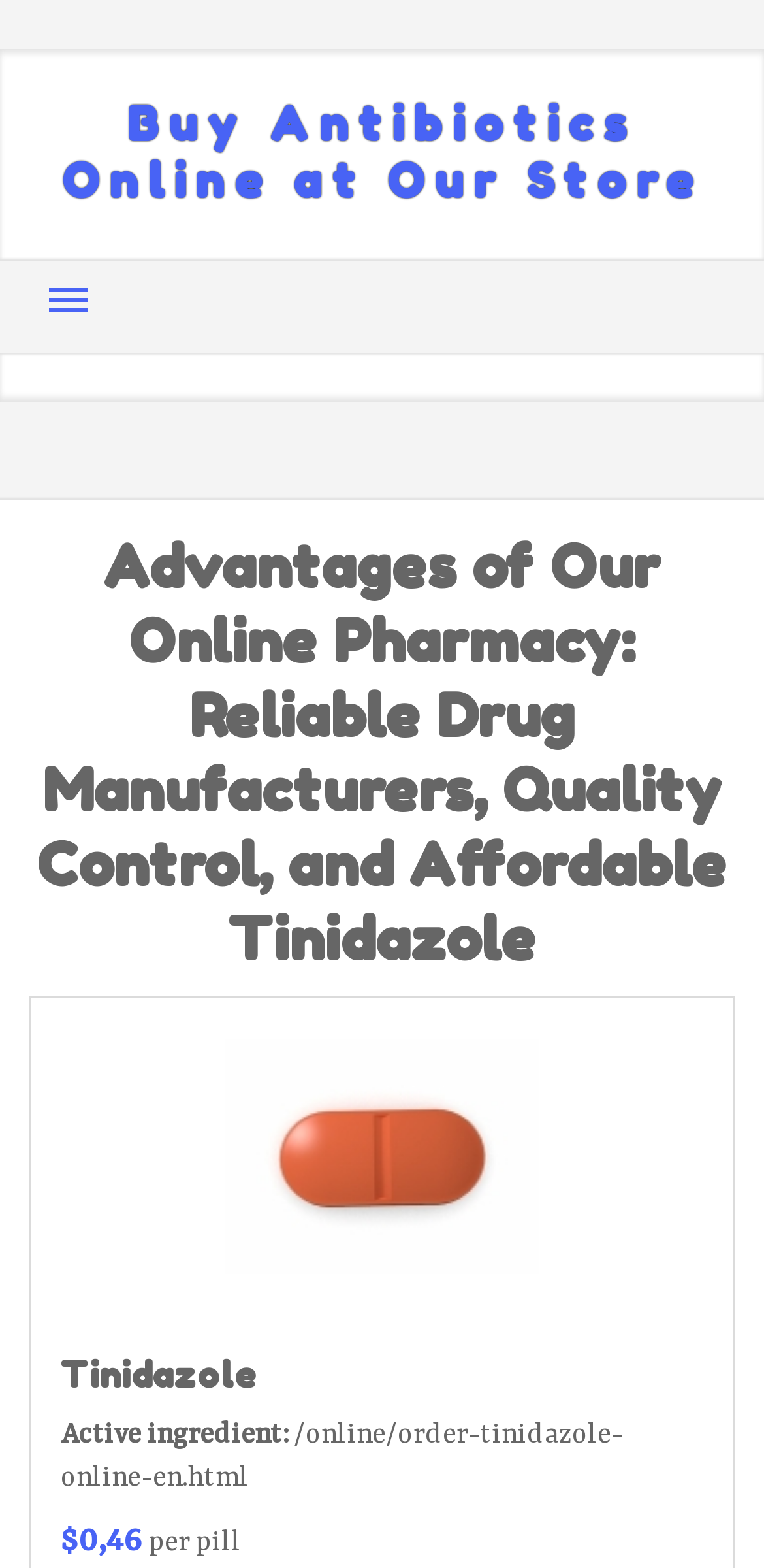Determine and generate the text content of the webpage's headline.

Advantages of Our Online Pharmacy: Reliable Drug Manufacturers, Quality Control, and Affordable Tinidazole